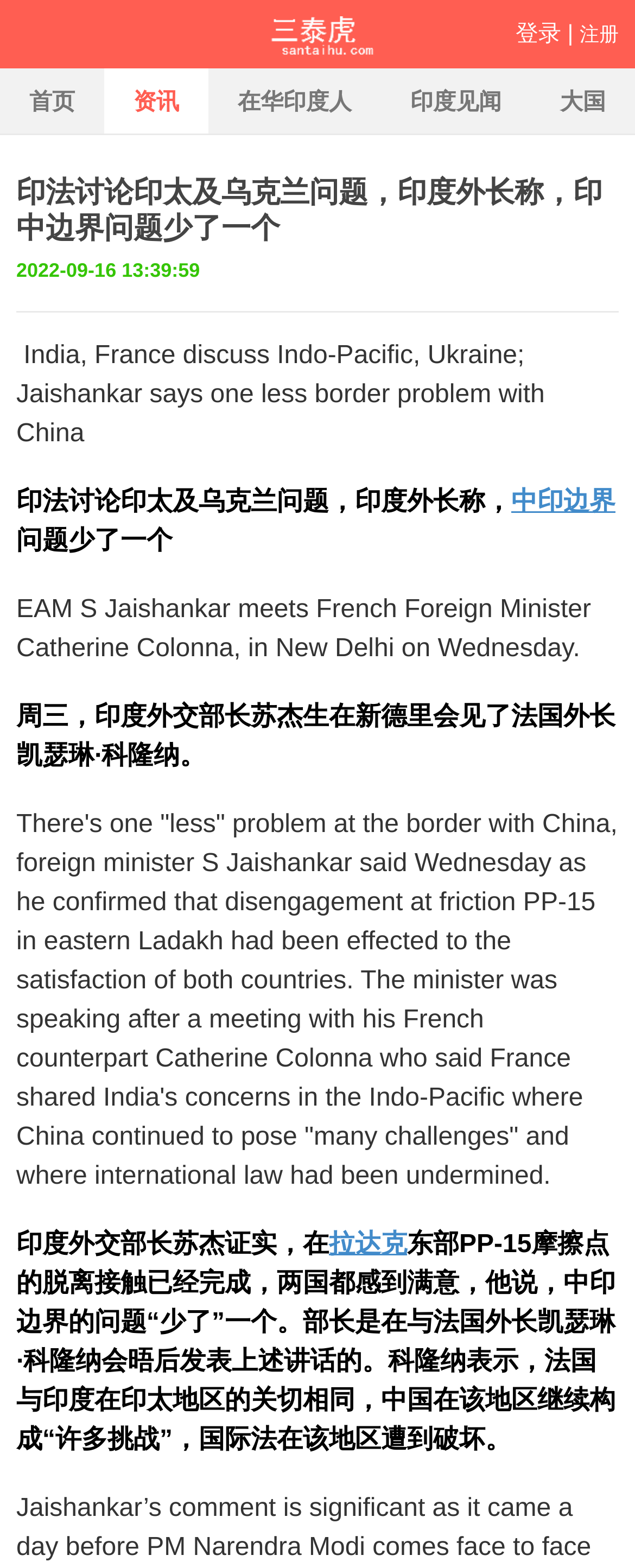Carefully examine the image and provide an in-depth answer to the question: What is the title of the article?

The title of the article is located at the top of the content section, which is '印法讨论印太及乌克兰问题，印度外长称，印中边界问题少了一个'.